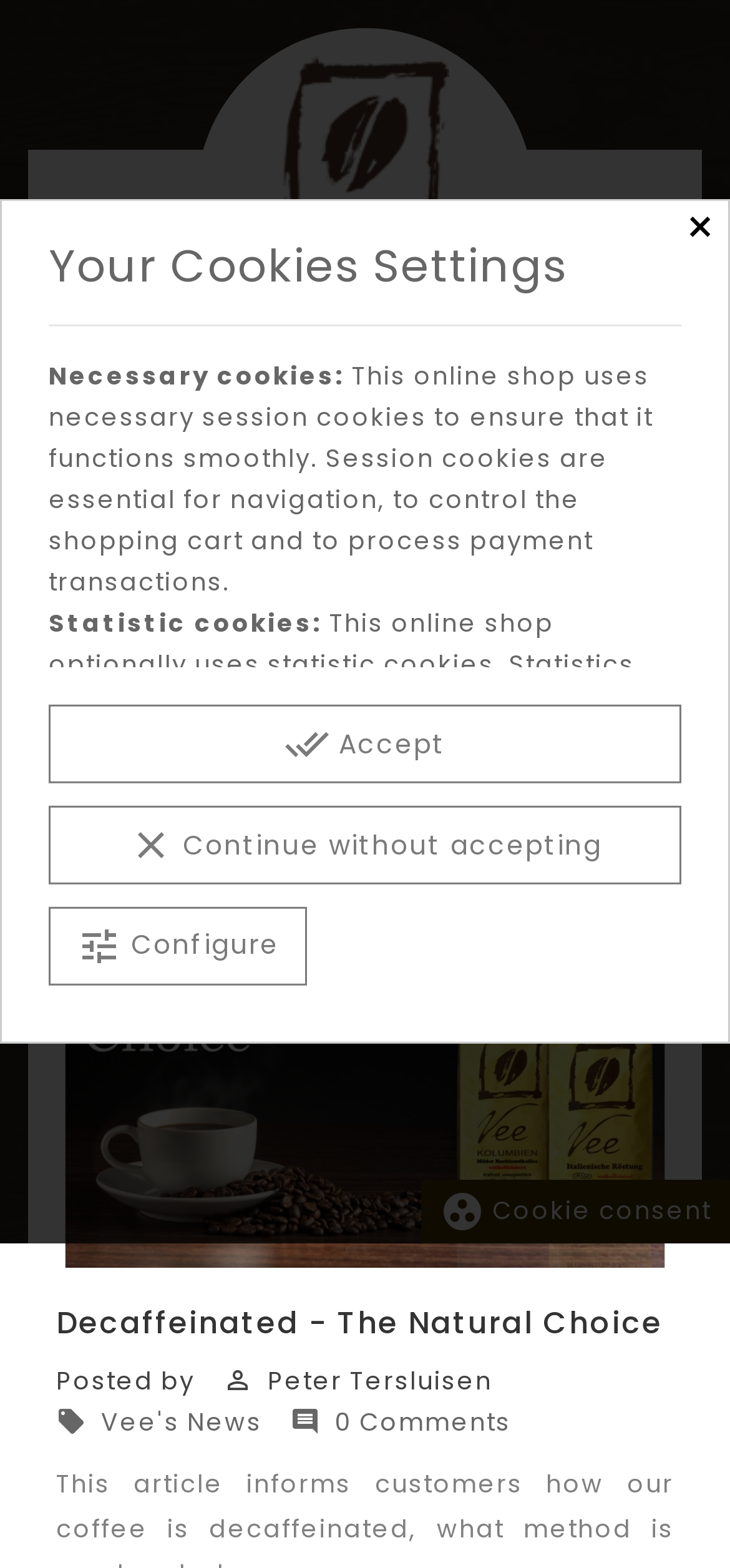Extract the bounding box for the UI element that matches this description: "cookie information".

[0.518, 0.858, 0.8, 0.873]